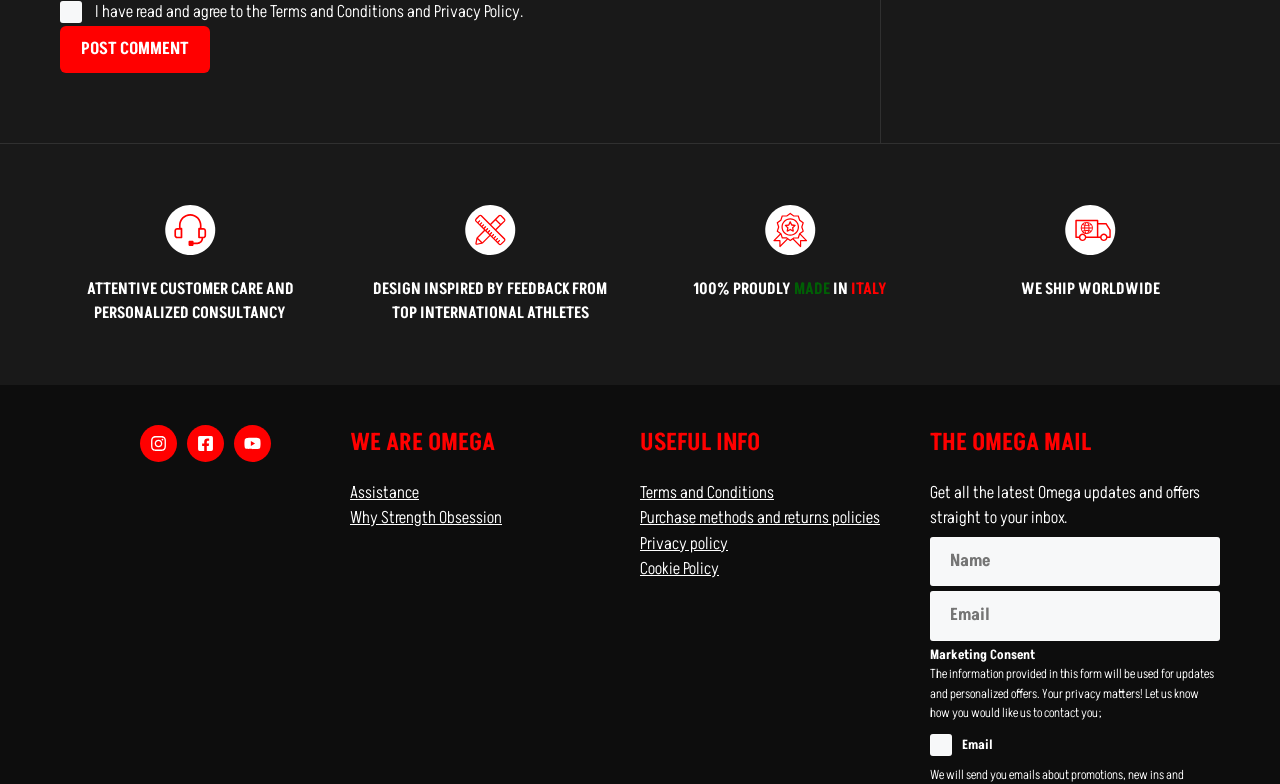What is the bounding box coordinate of the 'Post Comment' button?
Look at the image and respond with a single word or a short phrase.

[0.047, 0.033, 0.164, 0.093]